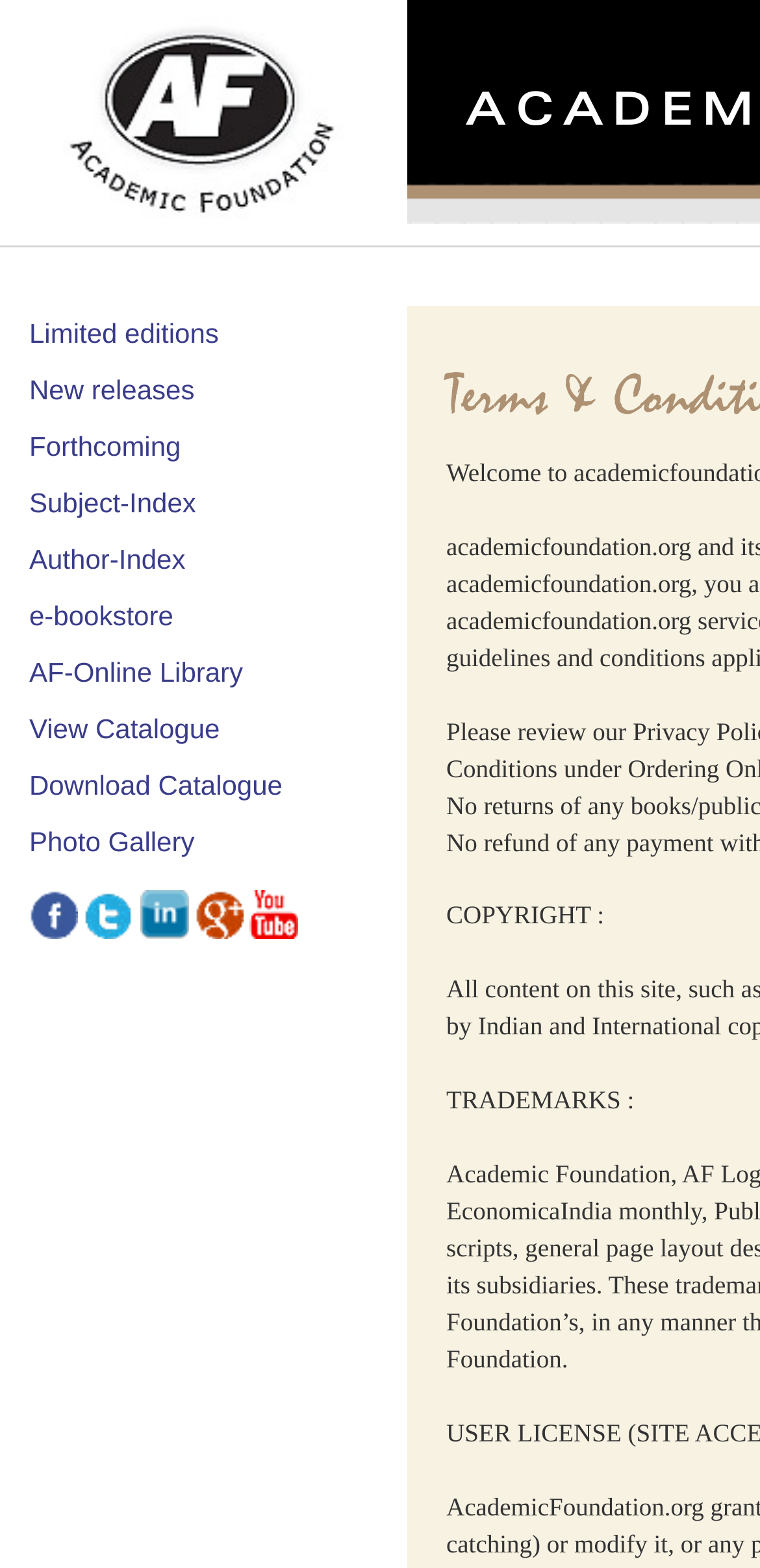Could you determine the bounding box coordinates of the clickable element to complete the instruction: "go to home page"? Provide the coordinates as four float numbers between 0 and 1, i.e., [left, top, right, bottom].

[0.695, 0.063, 0.791, 0.083]